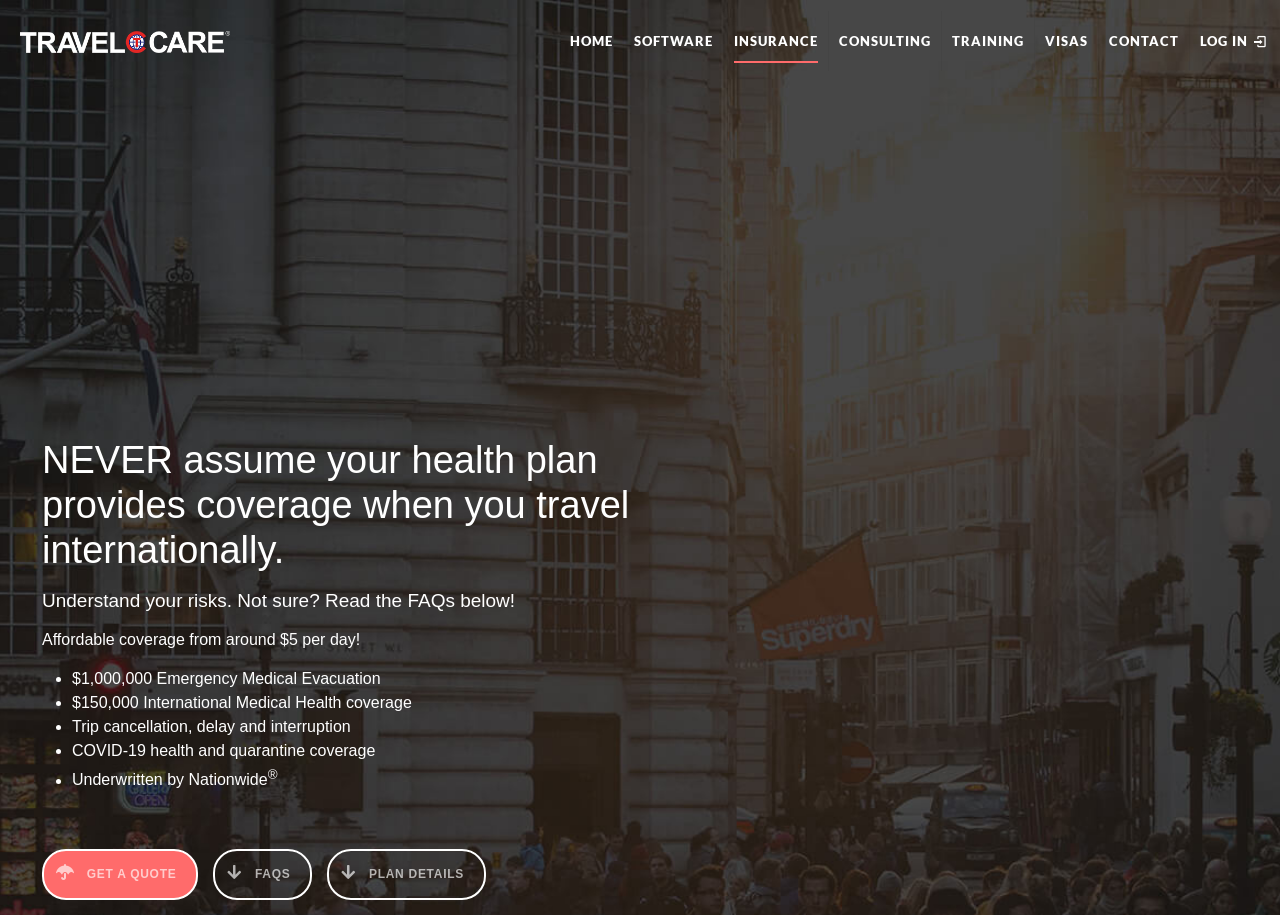Generate a detailed explanation of the webpage's features and information.

The webpage is about TravelCare, a leader in travel medicine software, training, and evacuation coverage. At the top left corner, there is a Travel-Care-Logo image, which is also a link. Next to it, there is a navigation menu with links to HOME, SOFTWARE, INSURANCE, CONSULTING, TRAINING, VISAS, CONTACT, and LOG IN.

Below the navigation menu, there are two headings. The first heading warns users not to assume their health plan provides coverage when traveling internationally. The second heading advises users to understand their risks and directs them to read the FAQs below.

Under the headings, there is a promotional text stating that affordable coverage is available from around $5 per day. Below this text, there is a list of benefits, including $1,000,000 Emergency Medical Evacuation, $150,000 International Medical Health coverage, Trip cancellation, delay and interruption, COVID-19 health and quarantine coverage, and Underwritten by Nationwide.

At the bottom of the page, there is a horizontal separator, followed by three links: GET A QUOTE, FAQS, and PLAN DETAILS. The GET A QUOTE link is located at the left, while the FAQS and PLAN DETAILS links are positioned to its right.